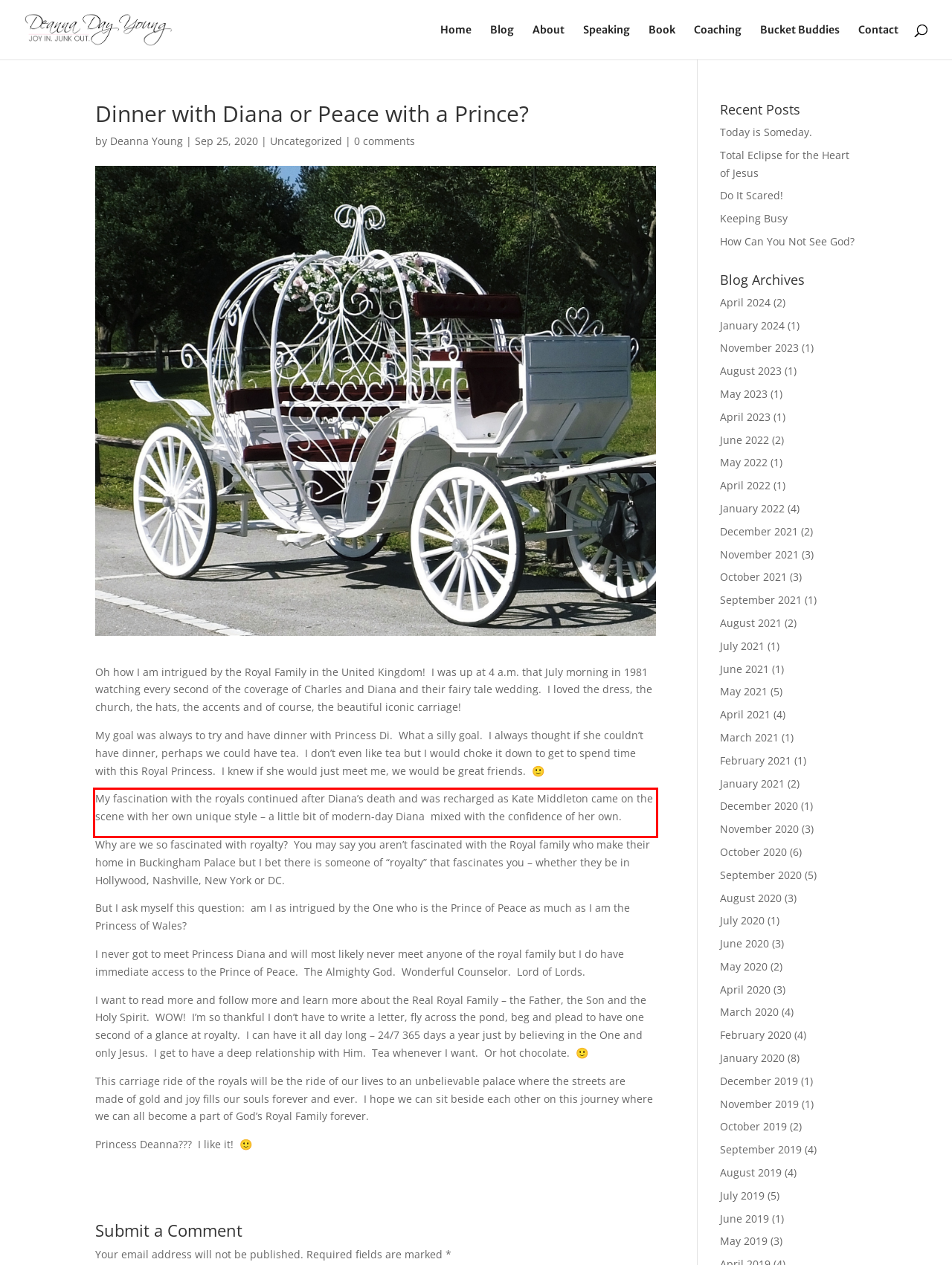Analyze the screenshot of the webpage and extract the text from the UI element that is inside the red bounding box.

My fascination with the royals continued after Diana’s death and was recharged as Kate Middleton came on the scene with her own unique style – a little bit of modern-day Diana mixed with the confidence of her own.